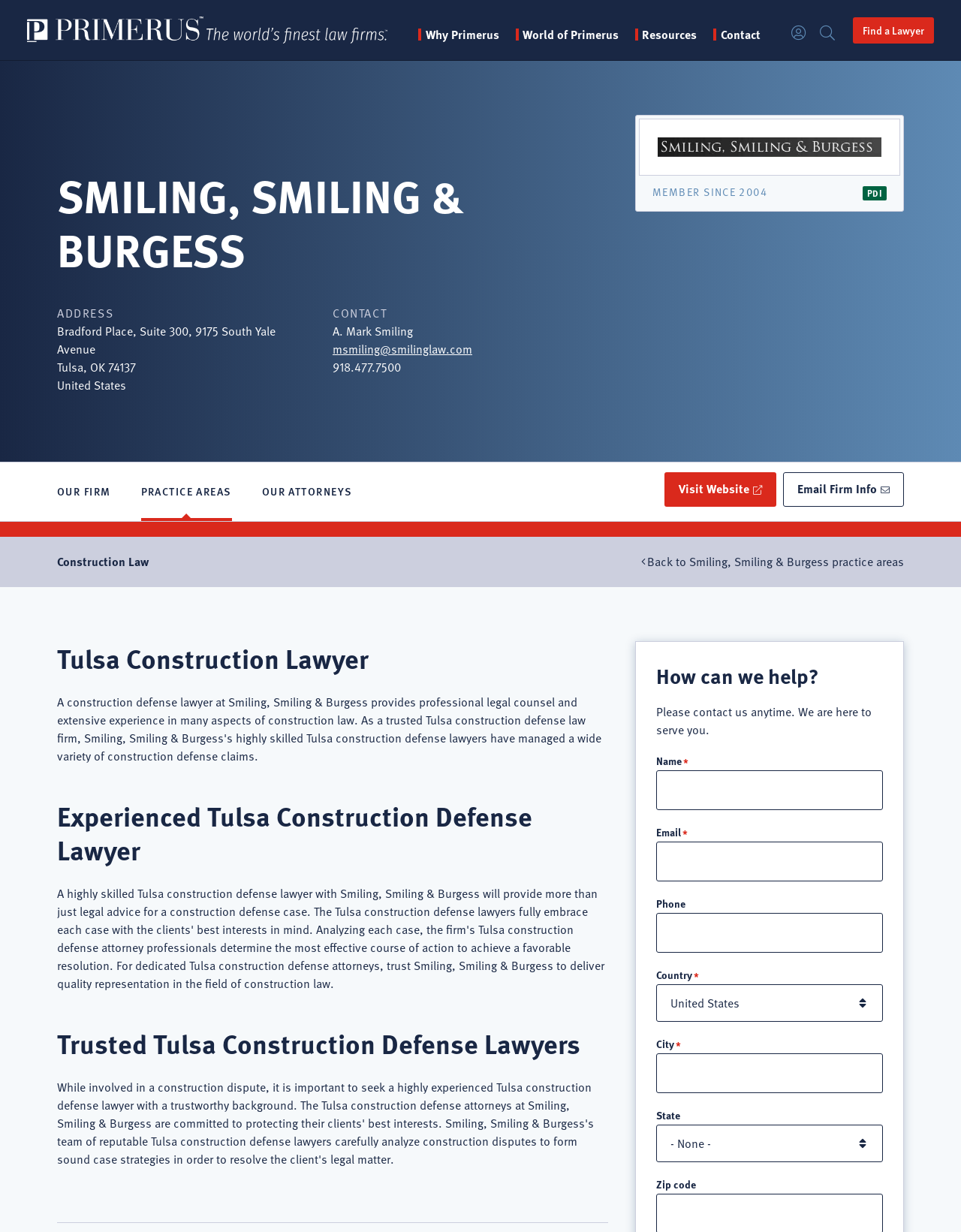How can I contact the law firm?
Utilize the information in the image to give a detailed answer to the question.

I found the answer by looking at the static text elements 'How can we help?' and 'Please contact us anytime. We are here to serve you.' which are located together, indicating how to contact the law firm.